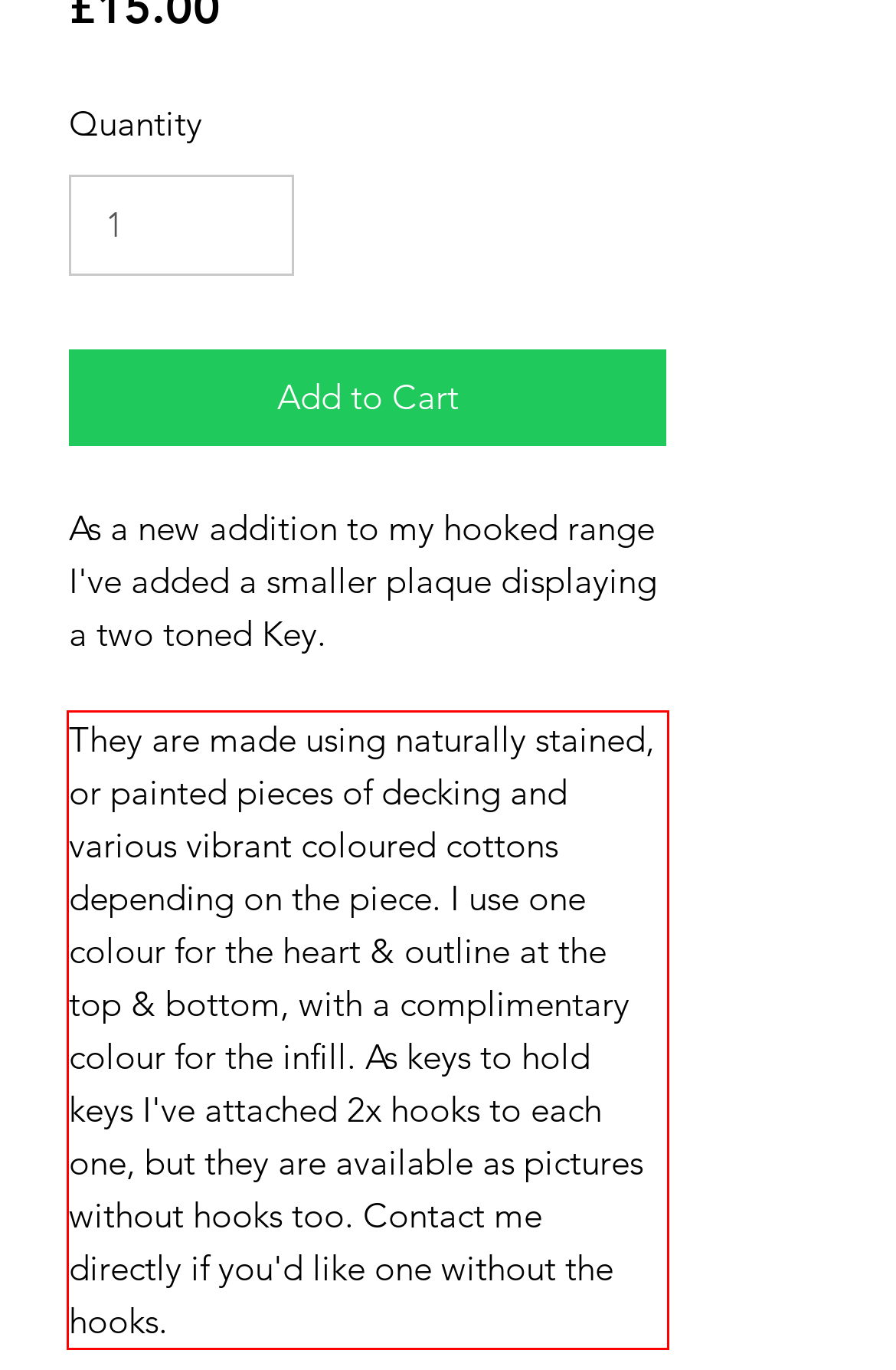You are looking at a screenshot of a webpage with a red rectangle bounding box. Use OCR to identify and extract the text content found inside this red bounding box.

They are made using naturally stained, or painted pieces of decking and various vibrant coloured cottons depending on the piece. I use one colour for the heart & outline at the top & bottom, with a complimentary colour for the infill. As keys to hold keys I've attached 2x hooks to each one, but they are available as pictures without hooks too. Contact me directly if you'd like one without the hooks.